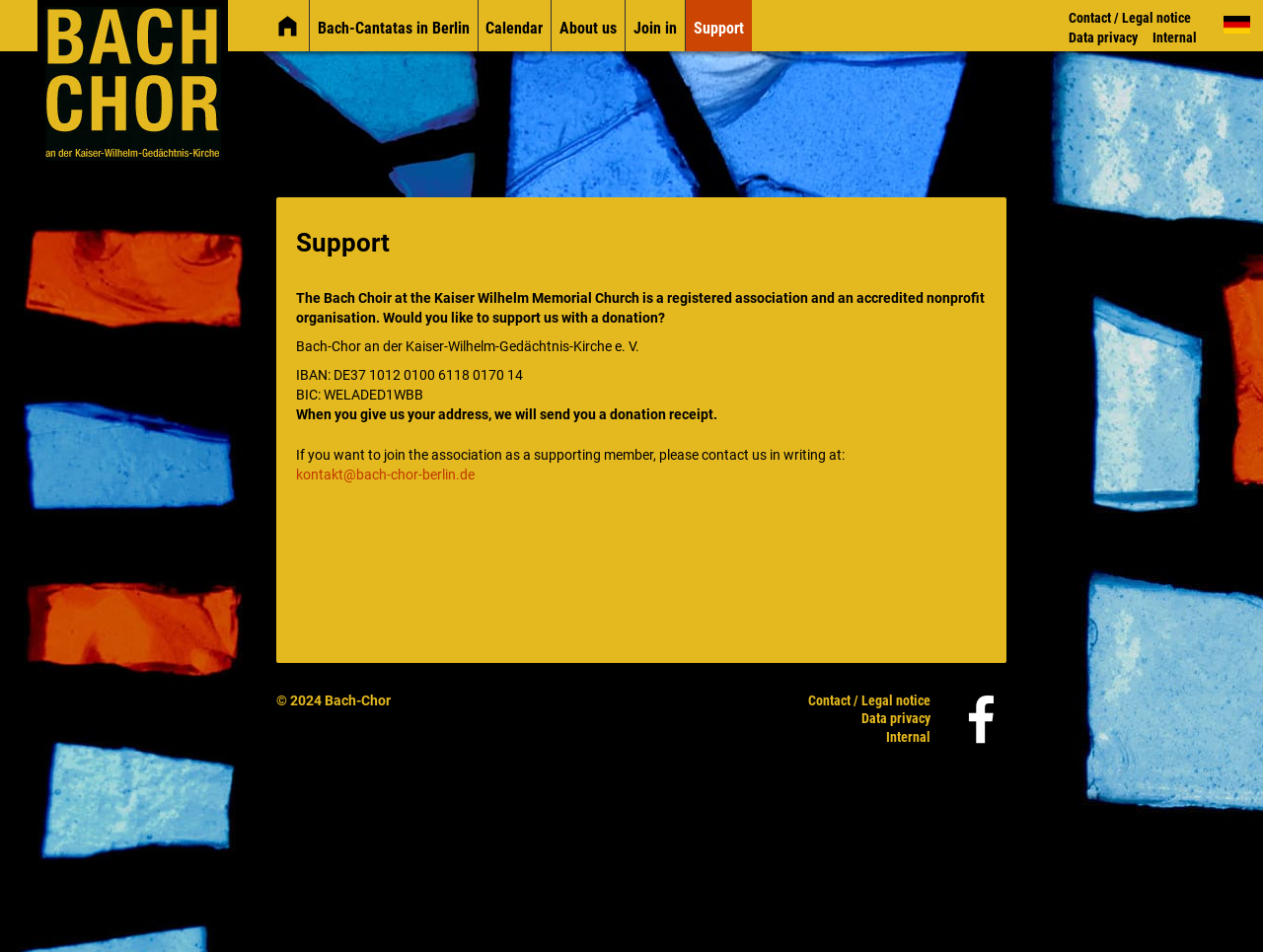Please find the bounding box coordinates of the clickable region needed to complete the following instruction: "Click on the Bach-Chor link". The bounding box coordinates must consist of four float numbers between 0 and 1, i.e., [left, top, right, bottom].

[0.03, 0.0, 0.18, 0.177]